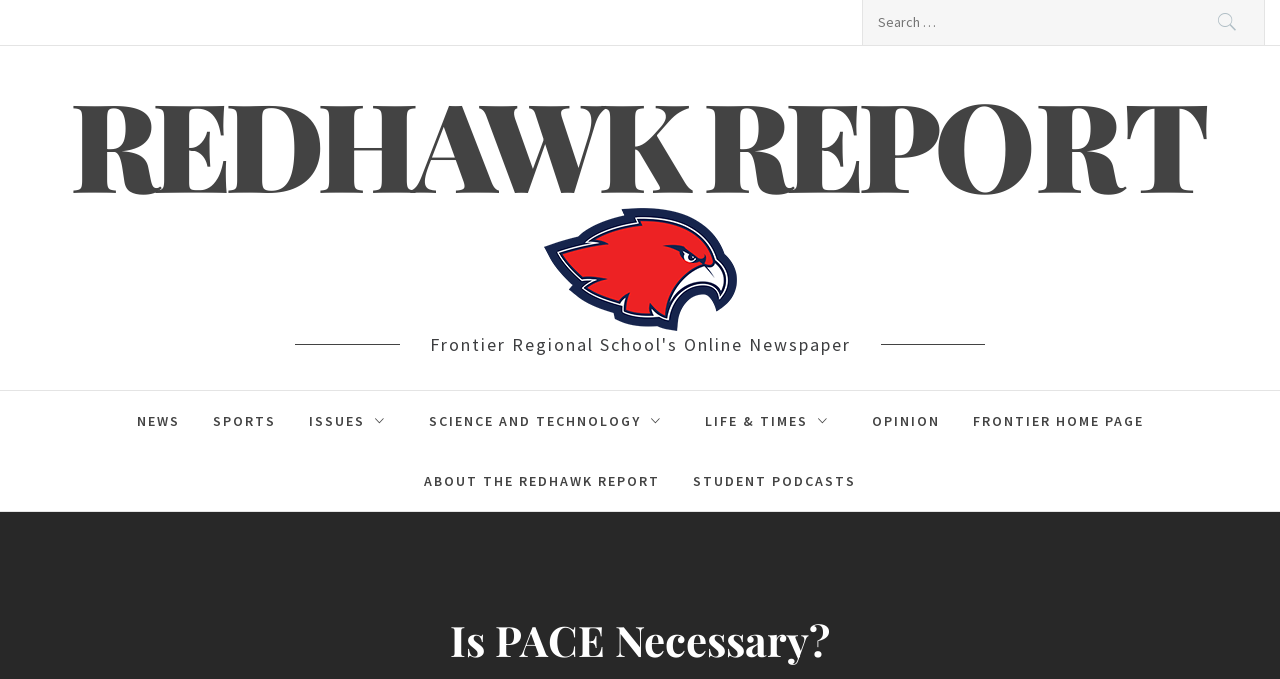Locate the coordinates of the bounding box for the clickable region that fulfills this instruction: "Learn about the Redhawk Report".

[0.32, 0.664, 0.527, 0.752]